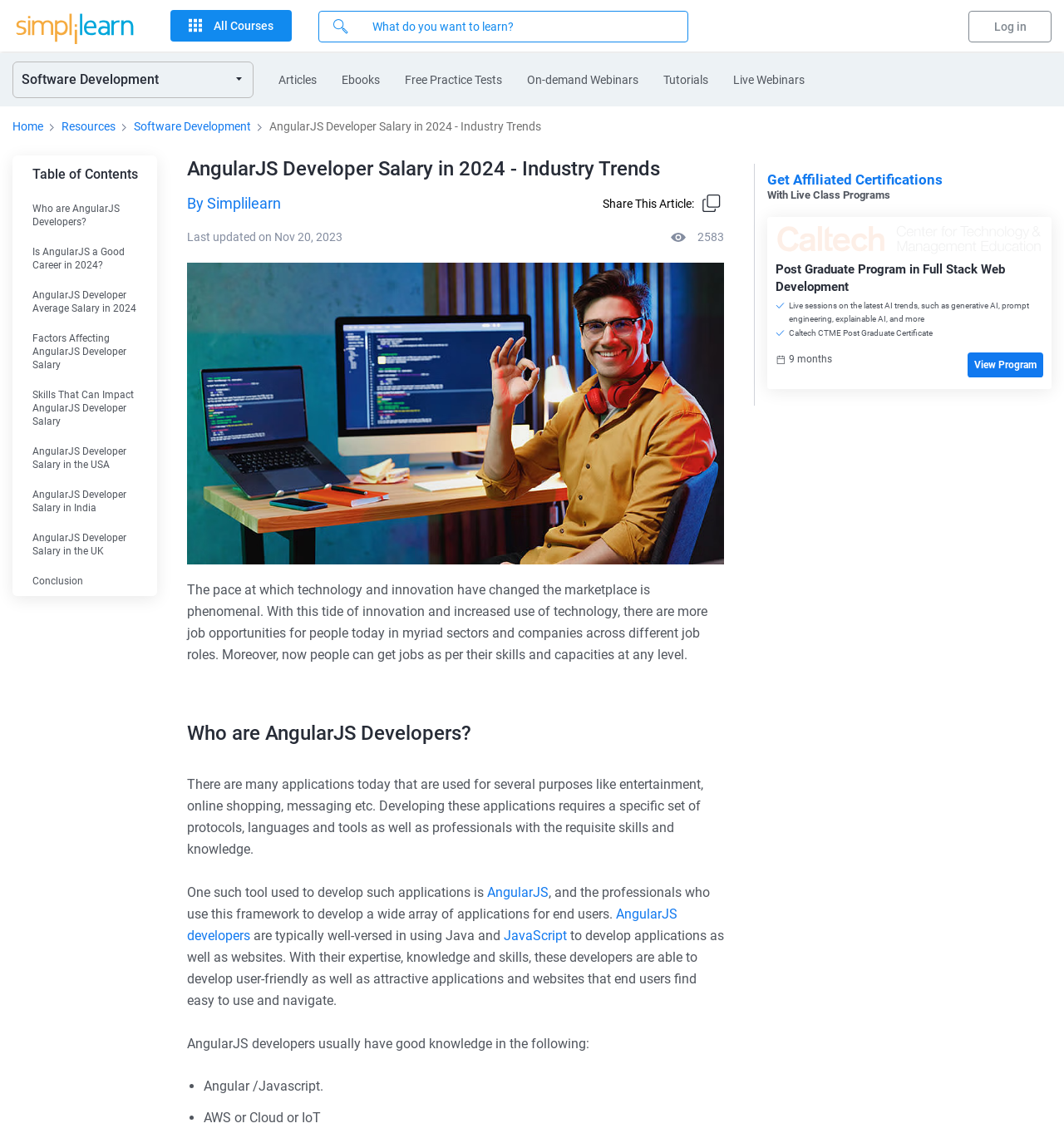Refer to the image and provide a thorough answer to this question:
How many views does this article have?

The webpage provides information about the number of views for this article, which is 2583. This information is provided at the bottom of the webpage.